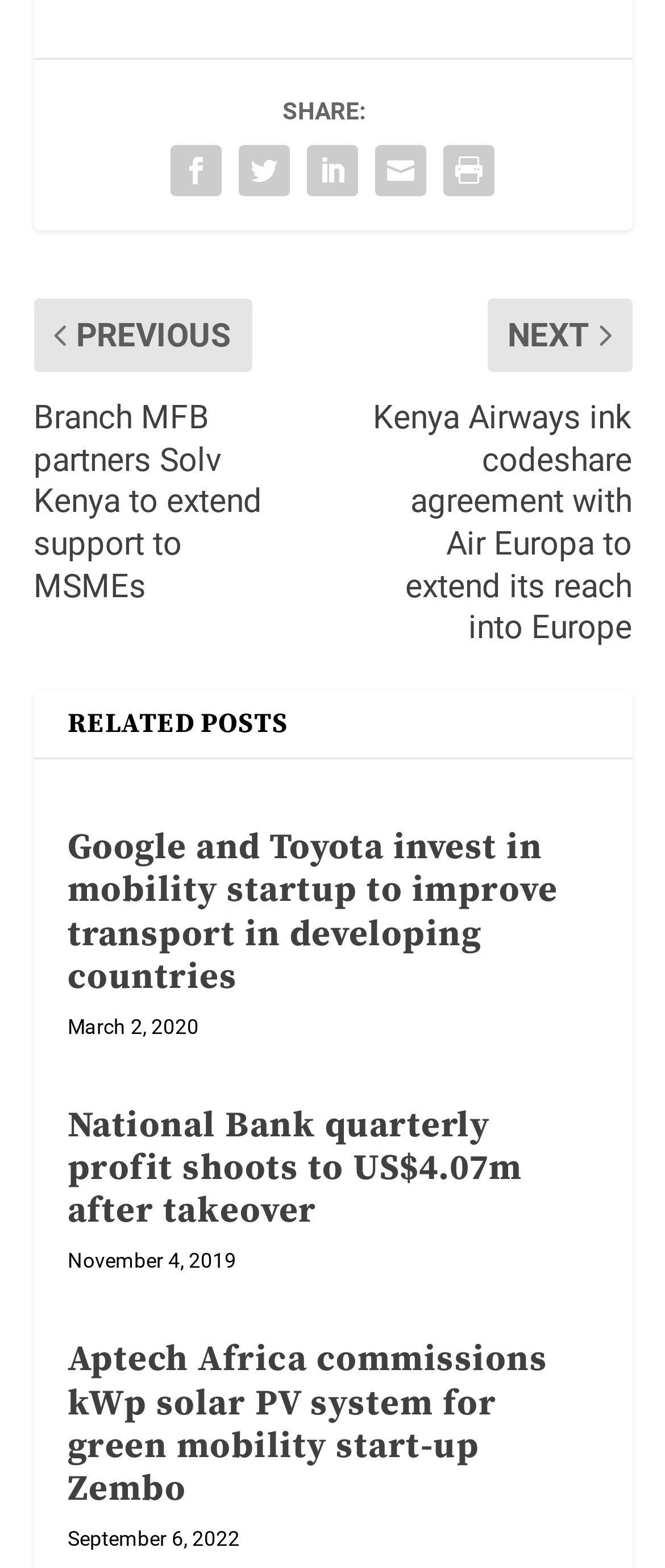Analyze the image and give a detailed response to the question:
What is the topic of the second related post?

The topic of the second related post is National Bank quarterly profit, which can be determined by the heading 'National Bank quarterly profit shoots to US$4.07m after takeover'.